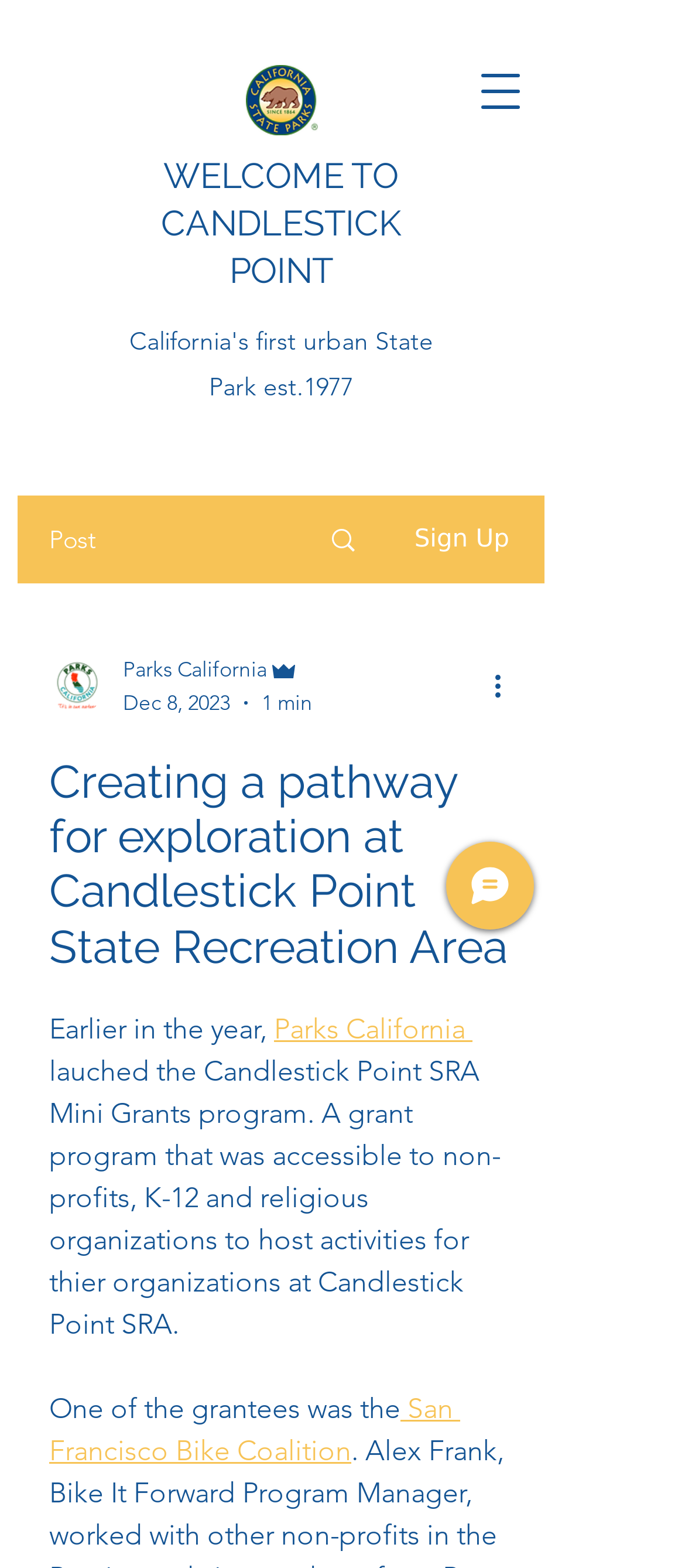Detail the various sections and features of the webpage.

The webpage is about Candlestick Point State Recreation Area, with a focus on the Candlestick Point SRA Mini Grants program. At the top left, there is a State Parks logo, and next to it, a button to open the navigation menu. Below these elements, there is a large heading that reads "Creating a pathway for exploration at Candlestick Point State Recreation Area".

On the top right, there is a link to "WELCOME TO CANDLESTICK POINT" and a button to sign up. Below these elements, there is a section with a writer's picture, the name "Parks California", and the admin's name. There is also a date and time stamp, "Dec 8, 2023, 1 min", and a button with more actions.

The main content of the webpage starts with a heading that repeats the title of the webpage. The text below explains that Parks California launched the Candlestick Point SRA Mini Grants program, which is a grant program accessible to non-profits, K-12, and religious organizations to host activities at Candlestick Point SRA. The text continues to mention that one of the grantees was the San Francisco Bike Coalition.

At the bottom right, there is a button to chat, accompanied by an image. Throughout the webpage, there are several images, including the State Parks logo, the writer's picture, and other icons.